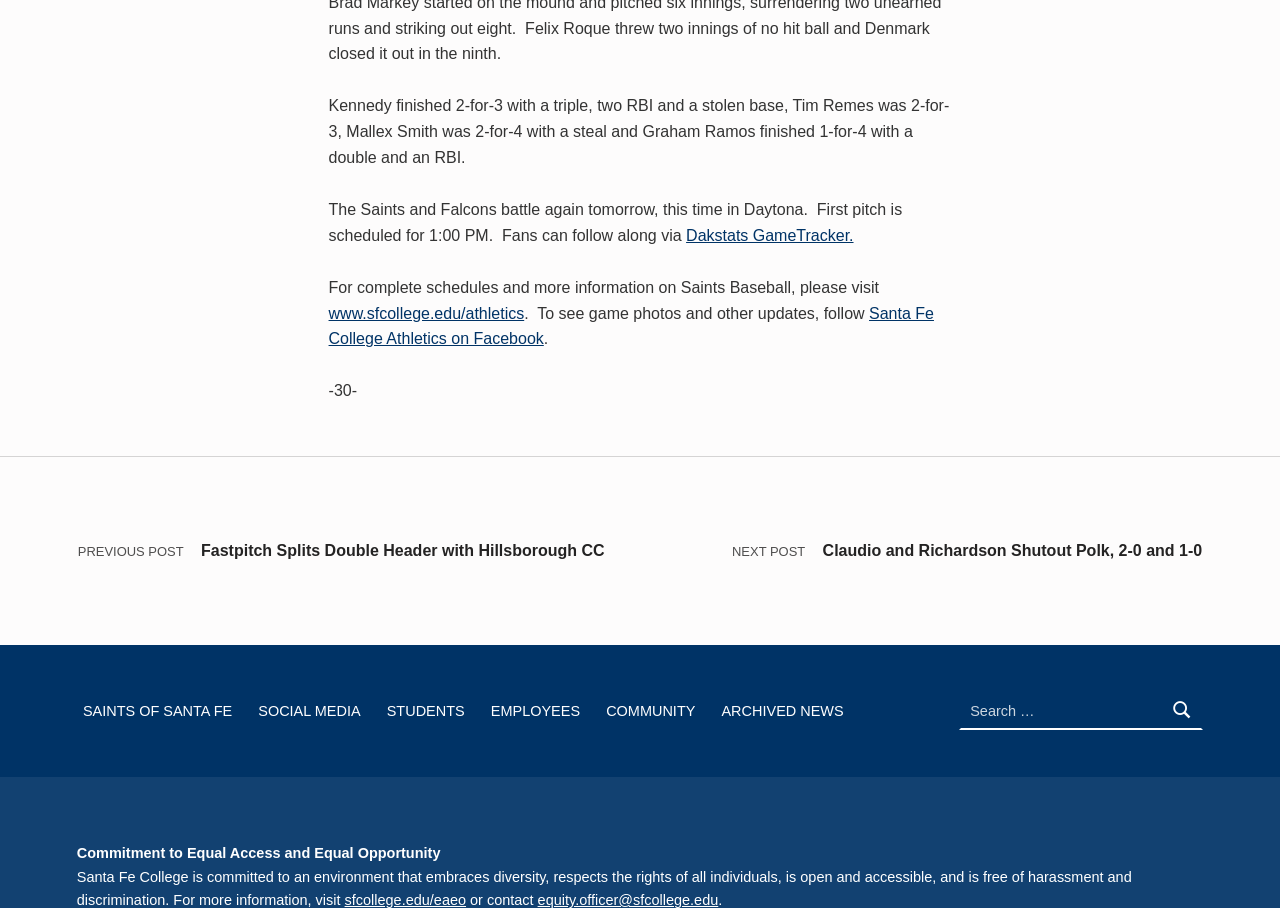Determine the bounding box for the described HTML element: "Dakstats GameTracker.". Ensure the coordinates are four float numbers between 0 and 1 in the format [left, top, right, bottom].

[0.536, 0.25, 0.667, 0.268]